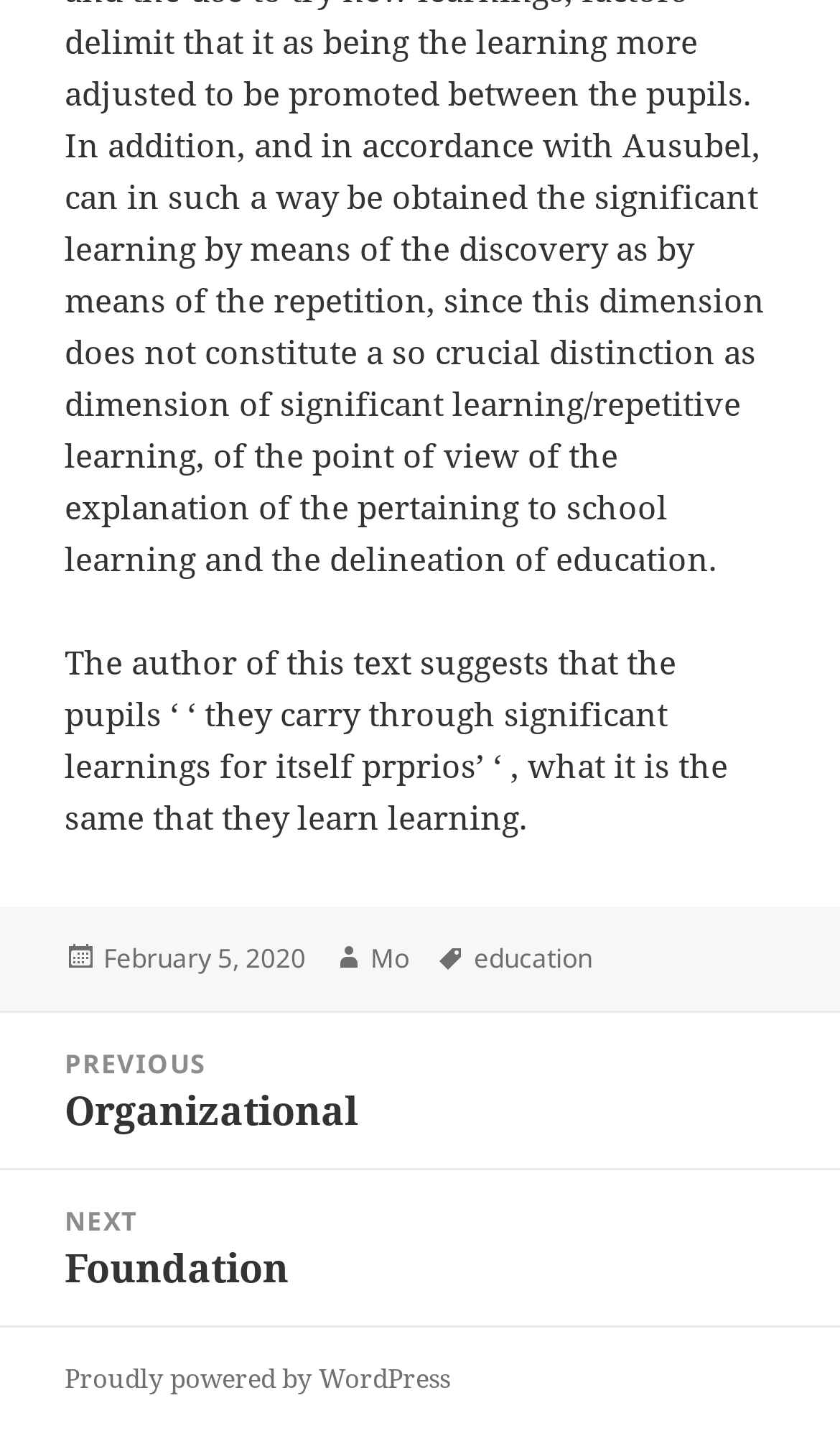What is the title of the previous post?
Based on the screenshot, respond with a single word or phrase.

Organizational